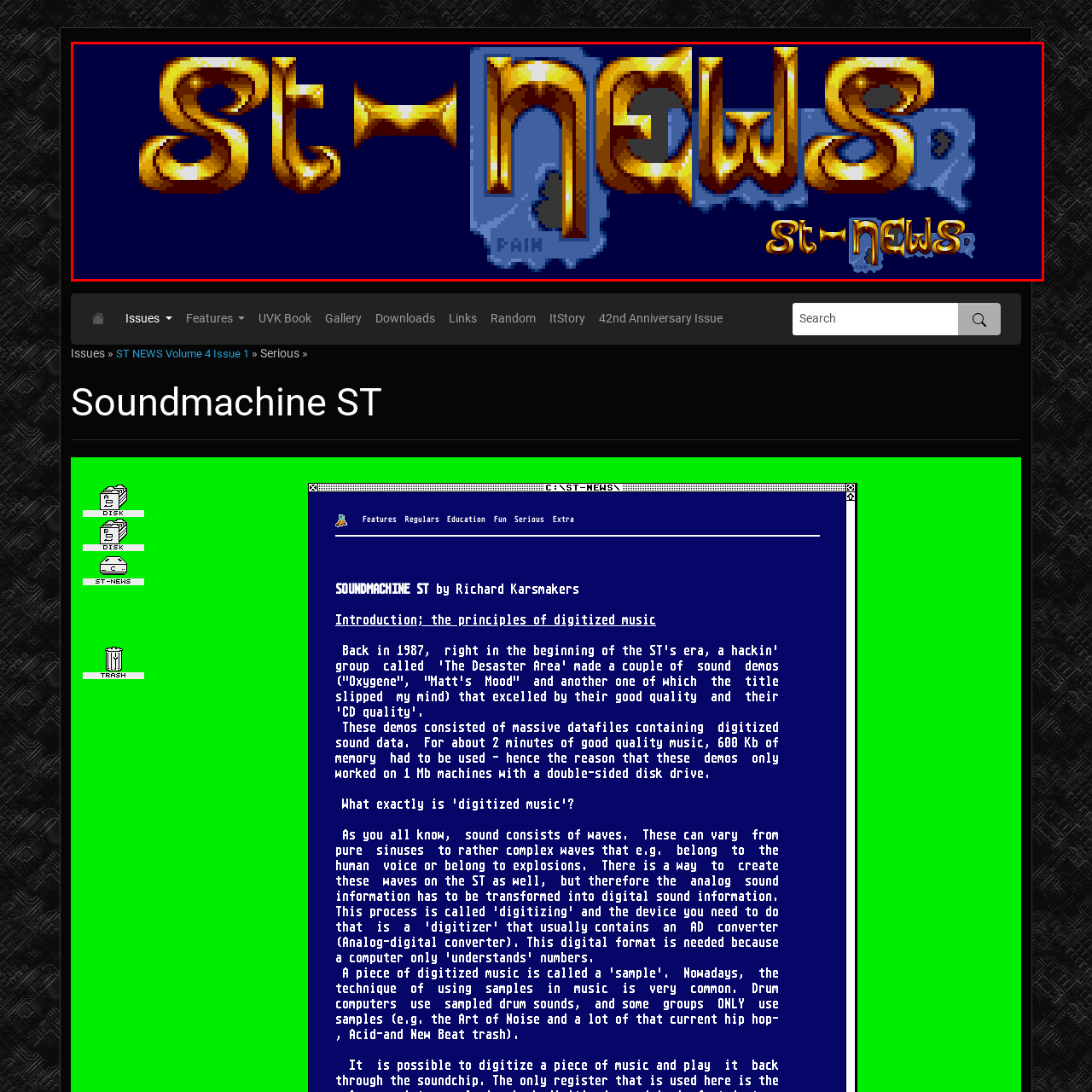What is the background color of the logo?
Analyze the image encased by the red bounding box and elaborate on your answer to the question.

According to the caption, the background features a 'subtle blue hue', which enhances the visual impact of the logo.